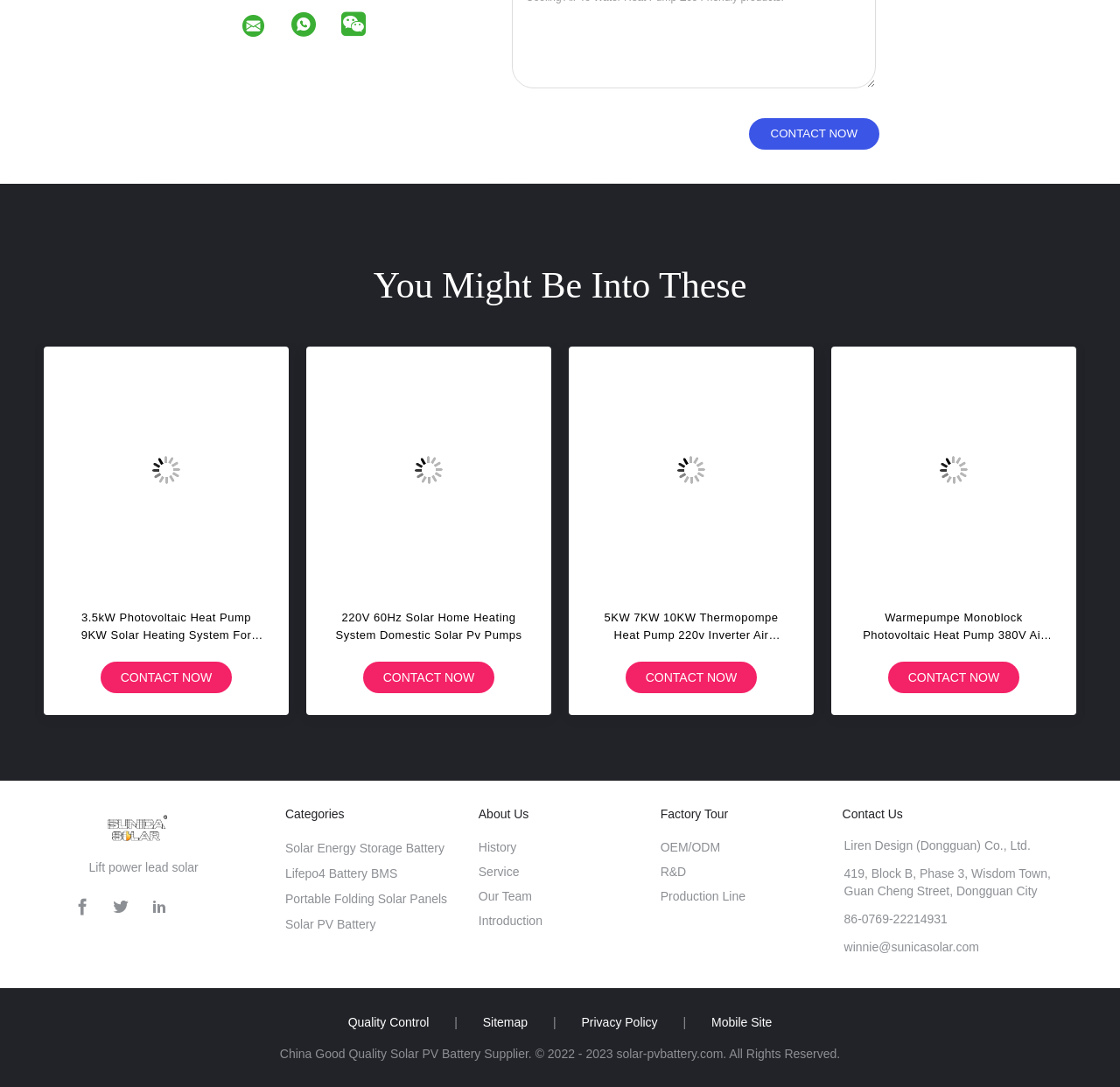Pinpoint the bounding box coordinates of the clickable area necessary to execute the following instruction: "Click the 'Contact Now' button". The coordinates should be given as four float numbers between 0 and 1, namely [left, top, right, bottom].

[0.668, 0.109, 0.785, 0.138]